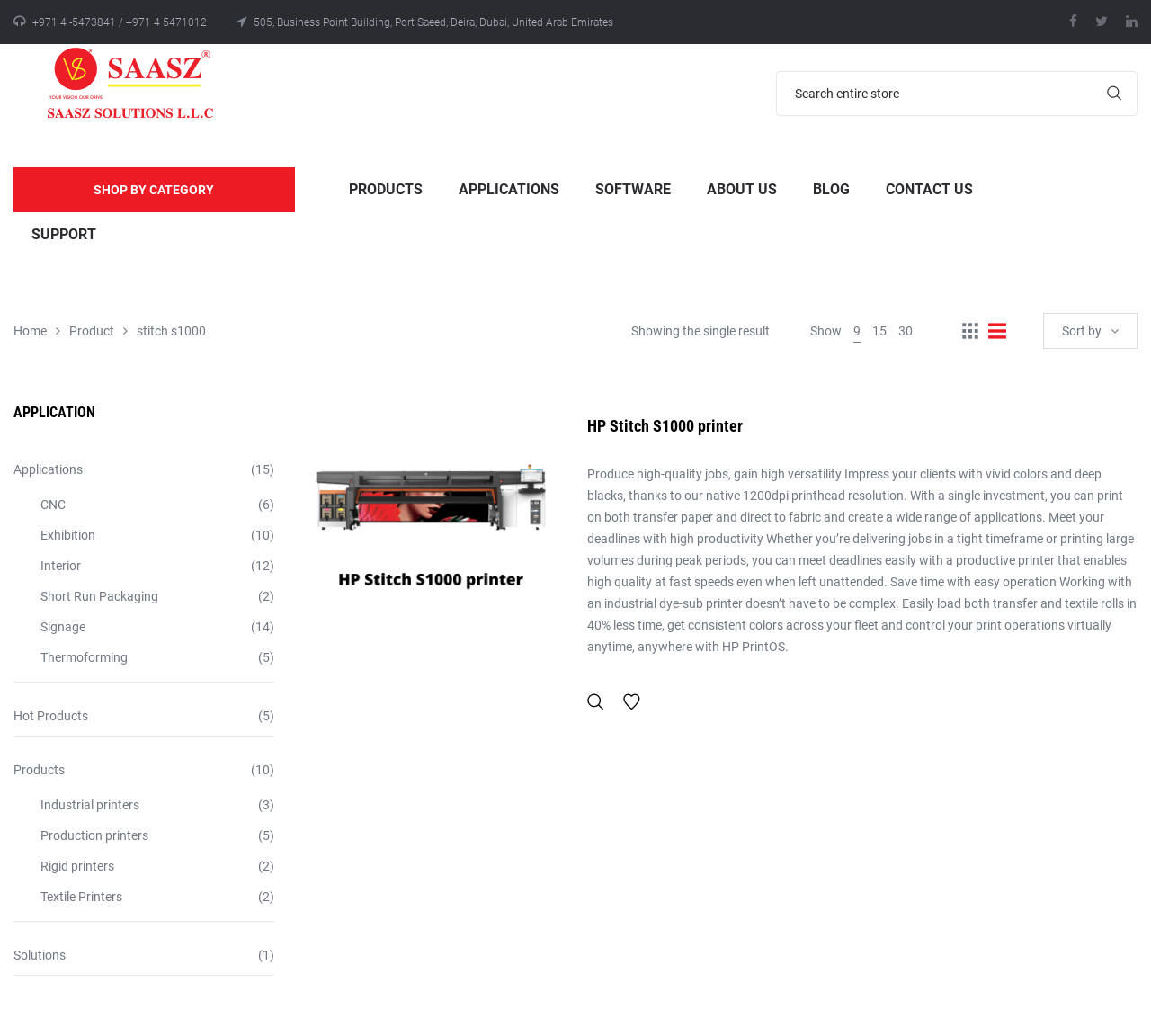Show me the bounding box coordinates of the clickable region to achieve the task as per the instruction: "Search entire store".

[0.675, 0.069, 0.988, 0.111]